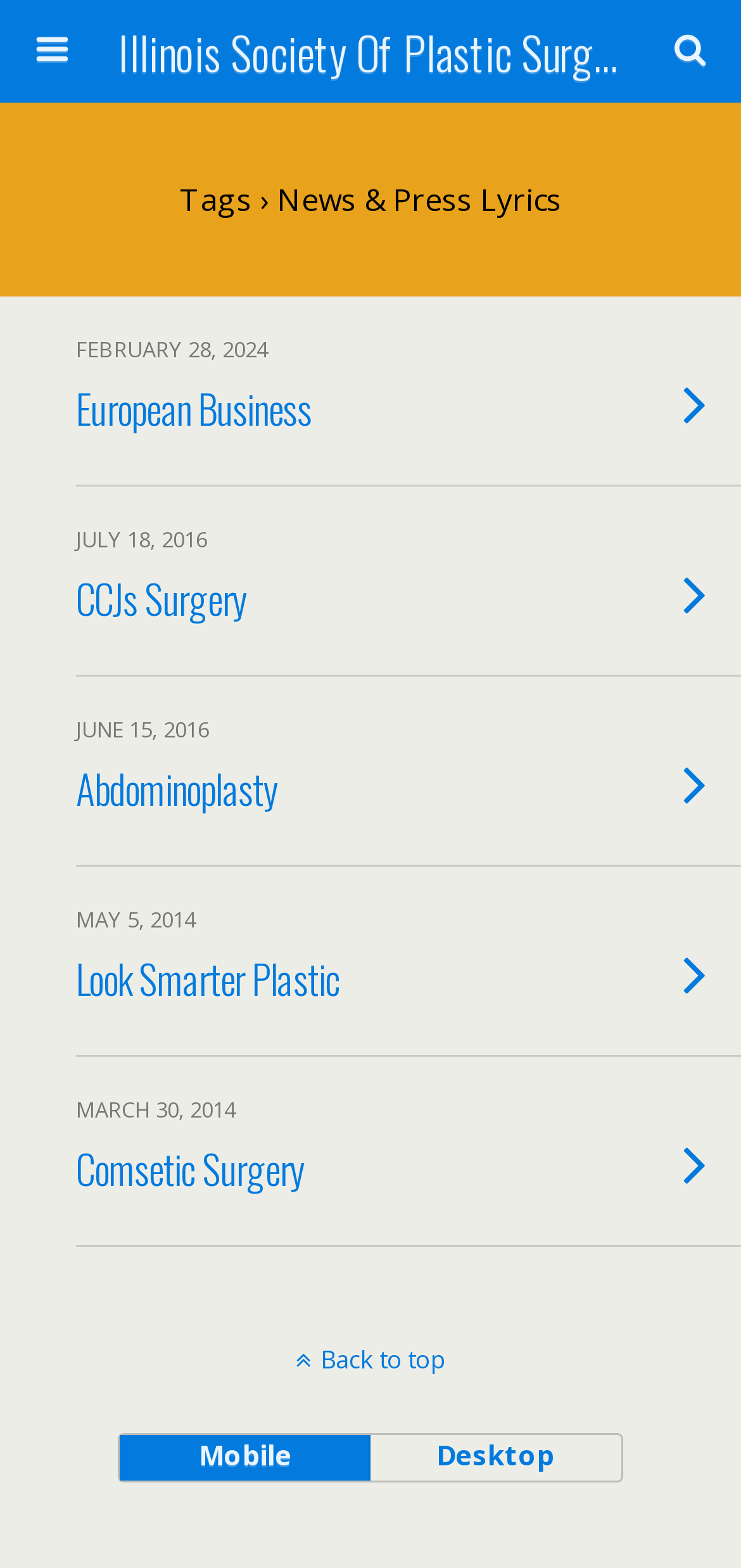Provide the bounding box coordinates of the HTML element described by the text: "desktop".

[0.497, 0.915, 0.837, 0.944]